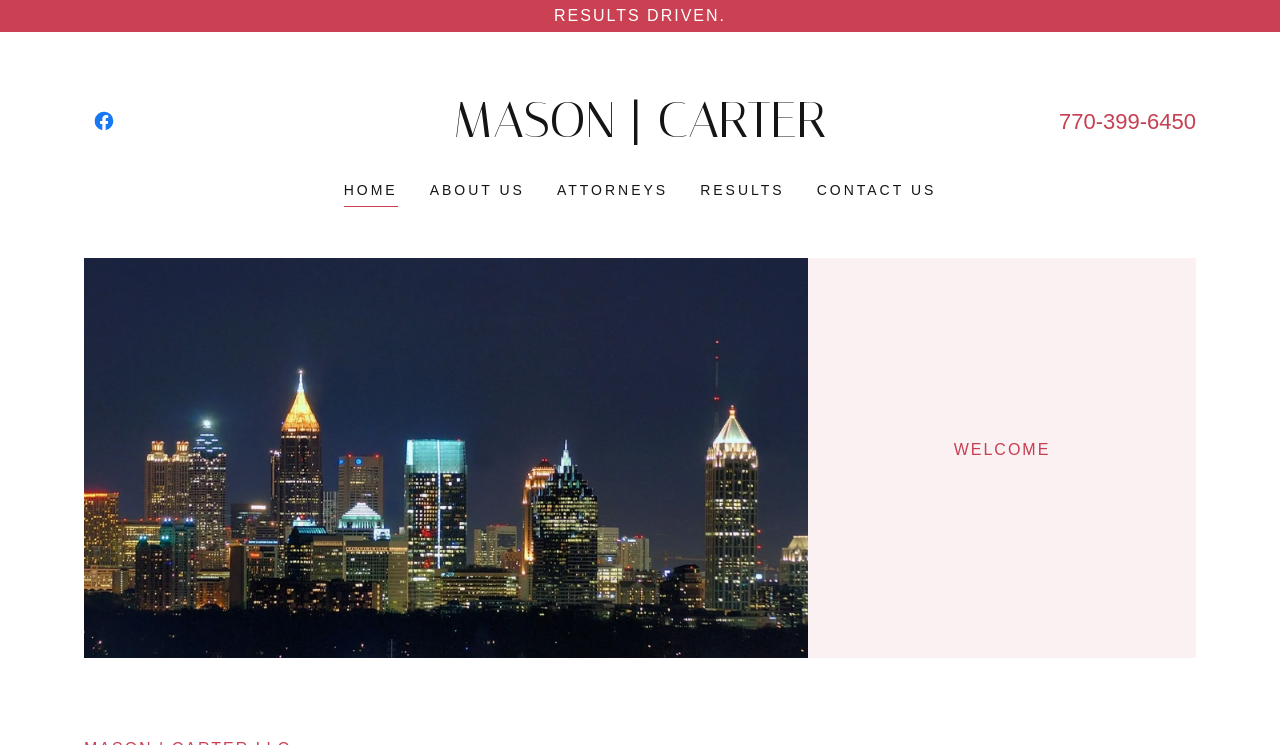Carefully observe the image and respond to the question with a detailed answer:
What is the welcome message?

The welcome message can be found in the heading 'WELCOME' which is located at the bottom of the webpage.